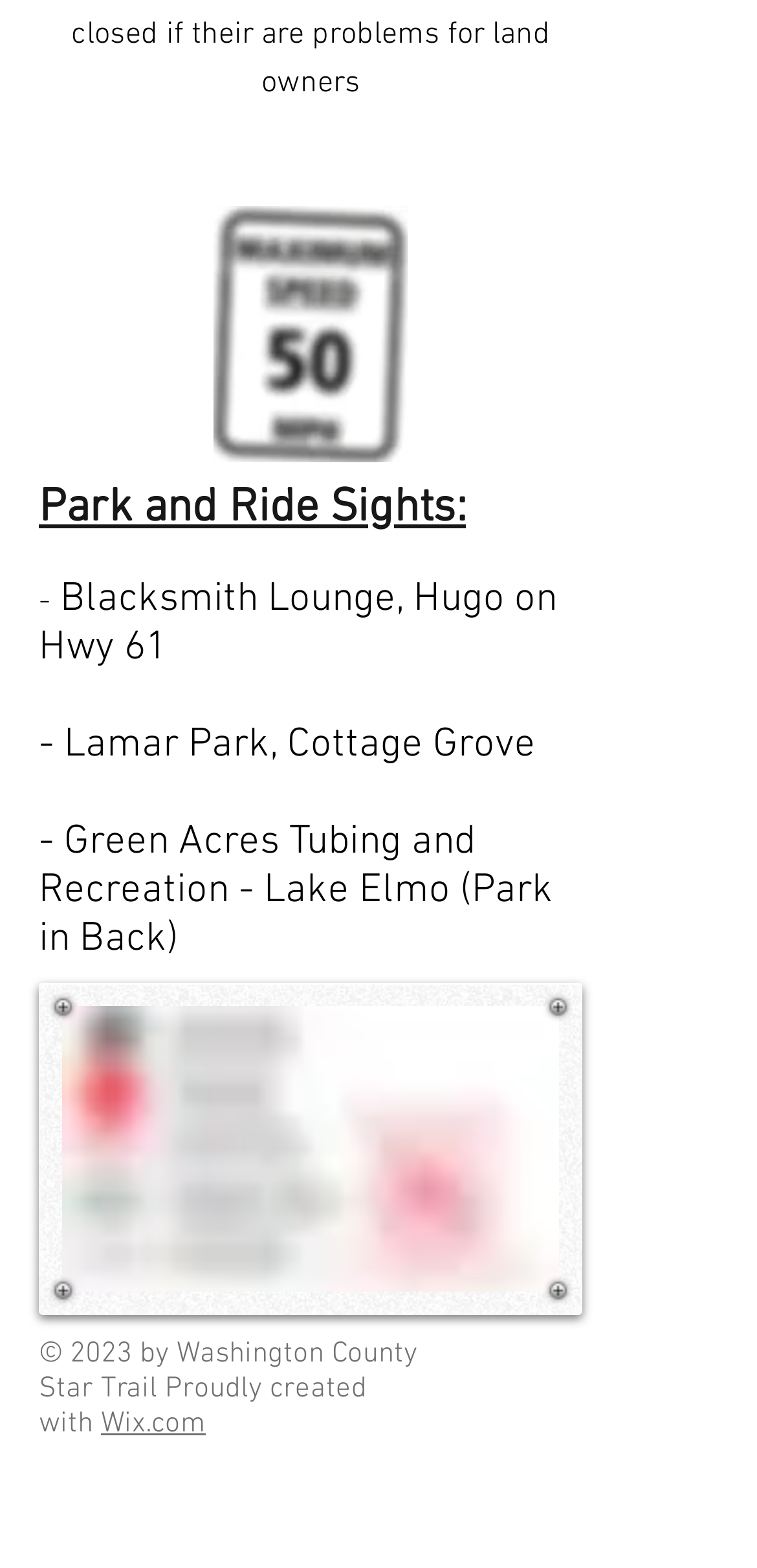What is the copyright year of this website?
Answer the question with a detailed explanation, including all necessary information.

The webpage has a footer section that mentions '© 2023 by Washington County Star Trail', so the answer is '2023'.